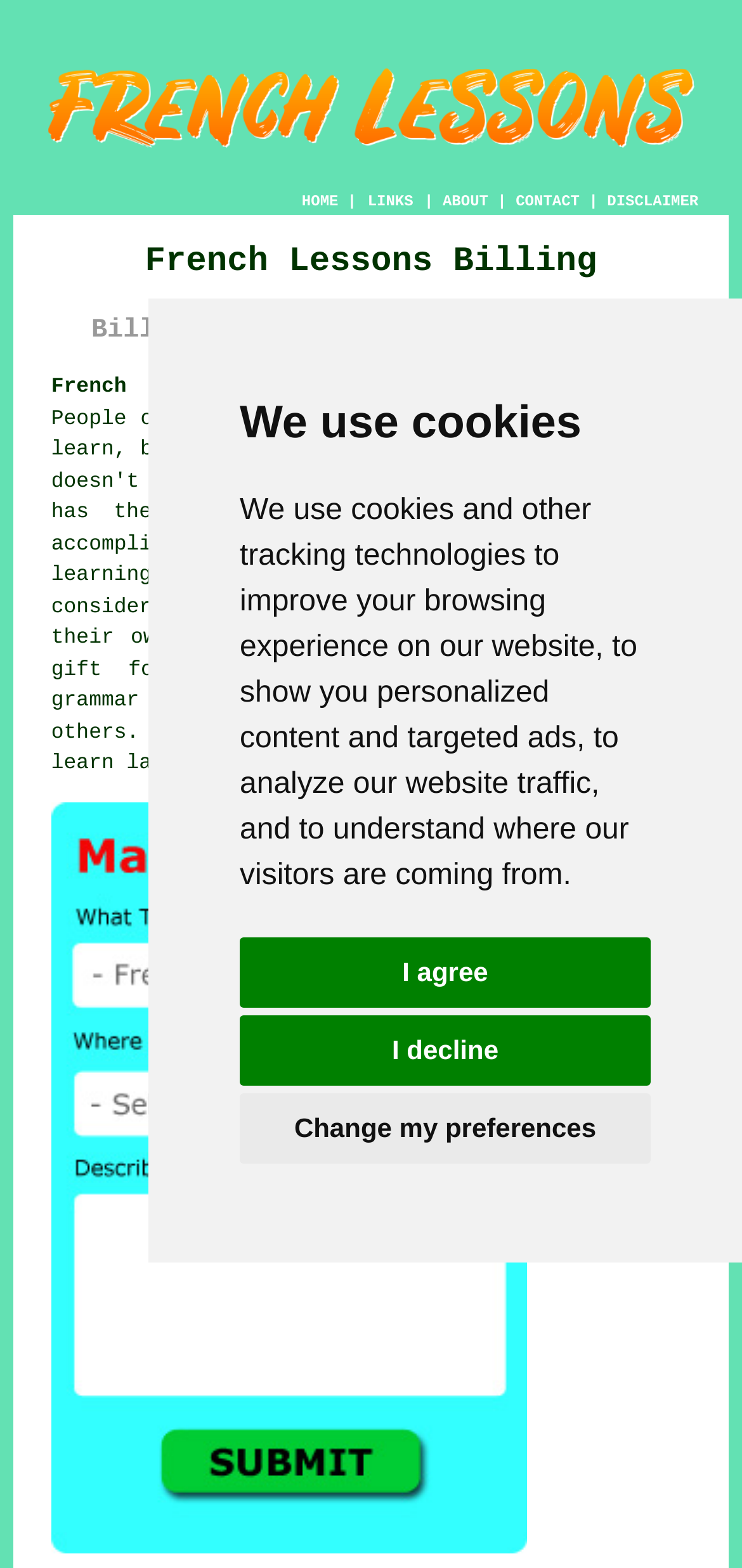What is the format of the postcode mentioned on the webpage?
Please analyze the image and answer the question with as much detail as possible.

The postcode 'NN3' is mentioned on the webpage, which is in the format of a UK postcode, indicating the location of Billing, Northamptonshire.